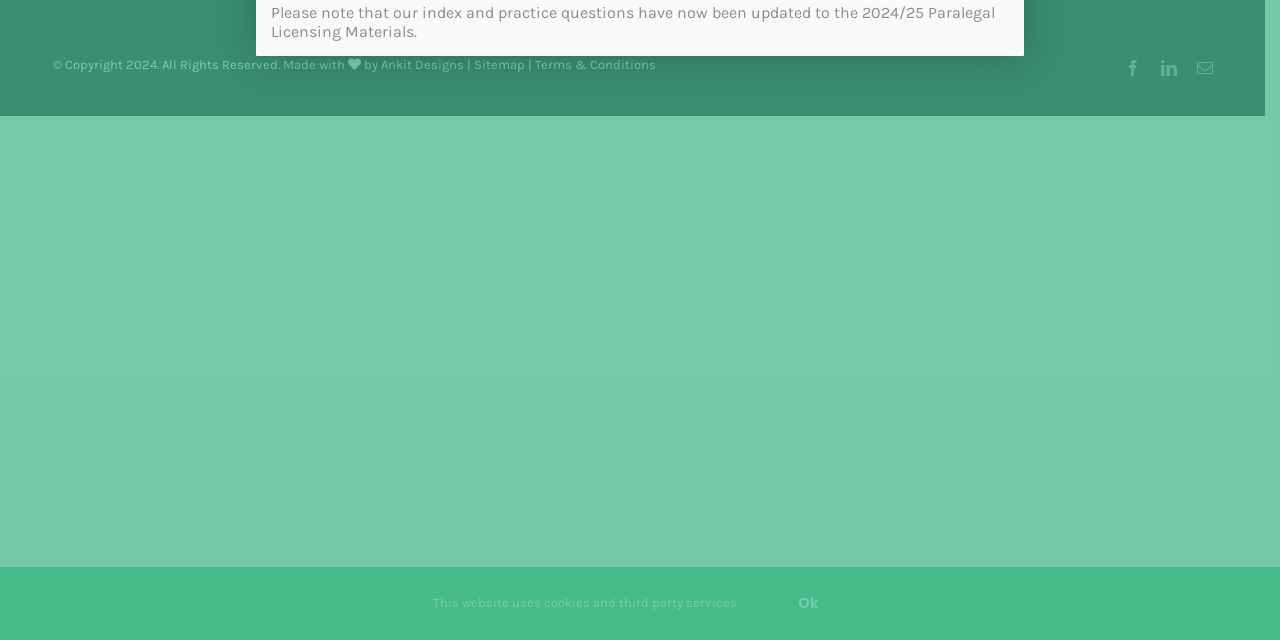Find and provide the bounding box coordinates for the UI element described with: "February 2014".

None